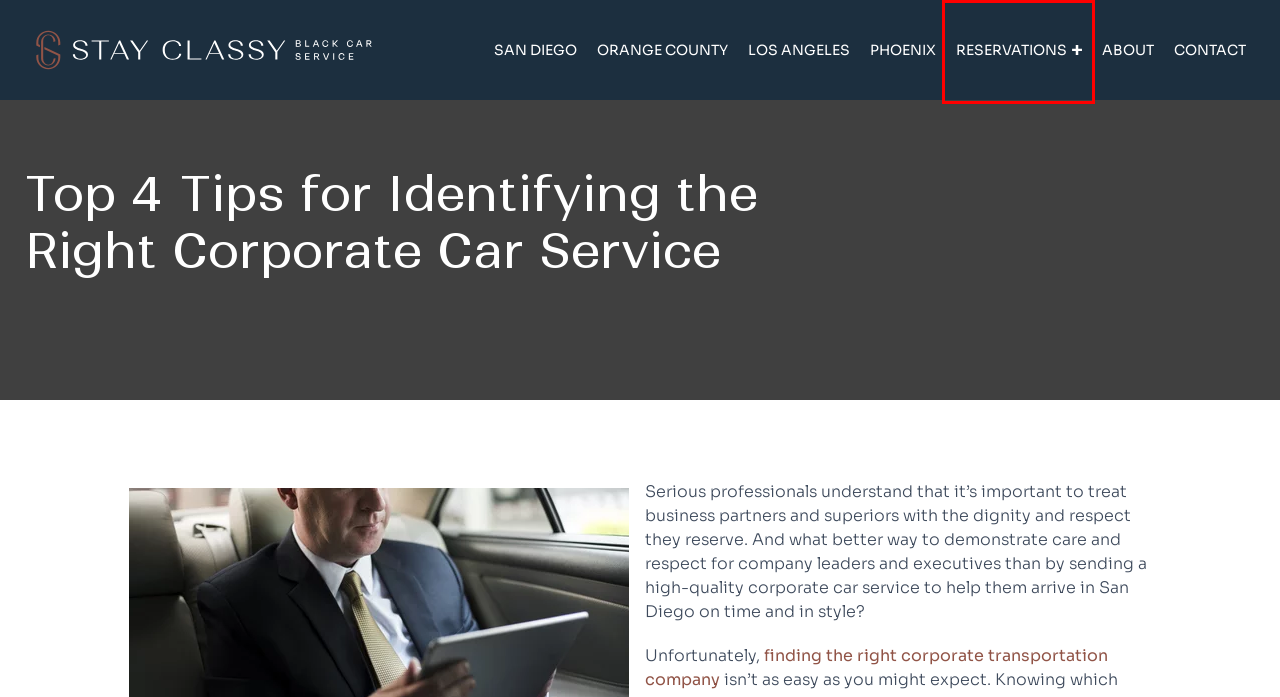You are given a screenshot of a webpage within which there is a red rectangle bounding box. Please choose the best webpage description that matches the new webpage after clicking the selected element in the bounding box. Here are the options:
A. Top Private Transportation Service | Stay Classy Black Car Service
B. Book Online Reservation - Stay Classy Black Car Service
C. Contact Us | Stay Classy Black Car Service
D. Reliable Corporate Car Rental Near Me | Stay Classy
E. Airport Transportation Near Me in San Diego | Stay Classy
F. Respected Airport Car Service Near Me to LAX | Stay Classy
G. Top Private Airport Shuttles Near Me to Sky Harbor | Classy
H. About Us | Stay Classy Black Car Service

B